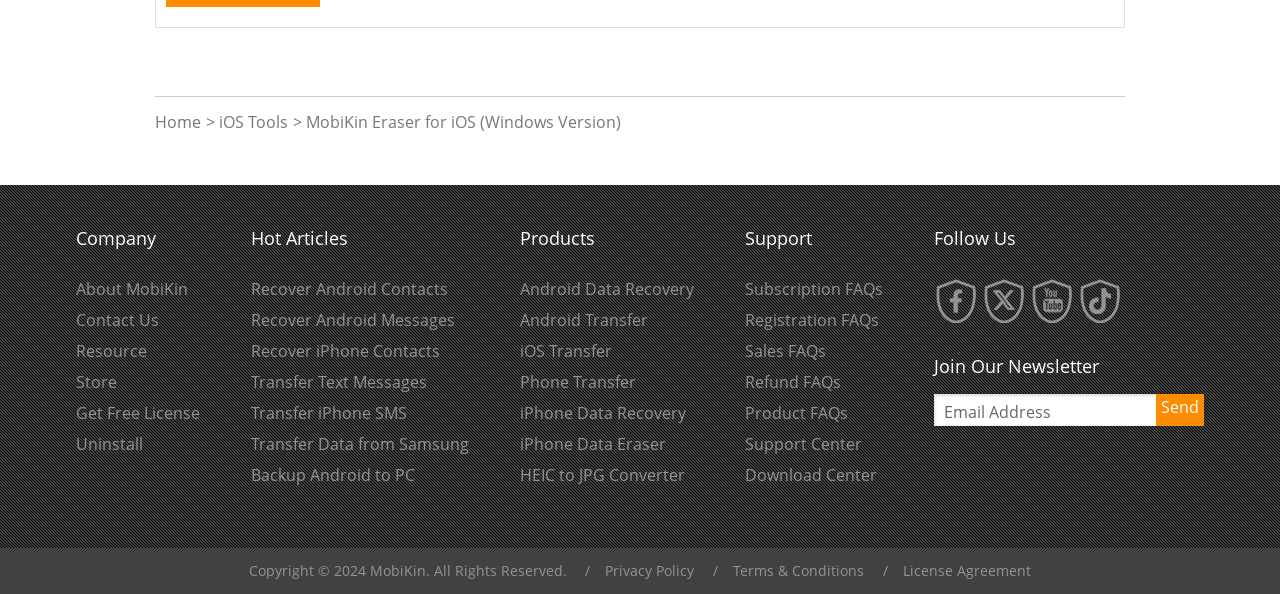Using the given description, provide the bounding box coordinates formatted as (top-left x, top-left y, bottom-right x, bottom-right y), with all values being floating point numbers between 0 and 1. Description: Heimconsulting

None